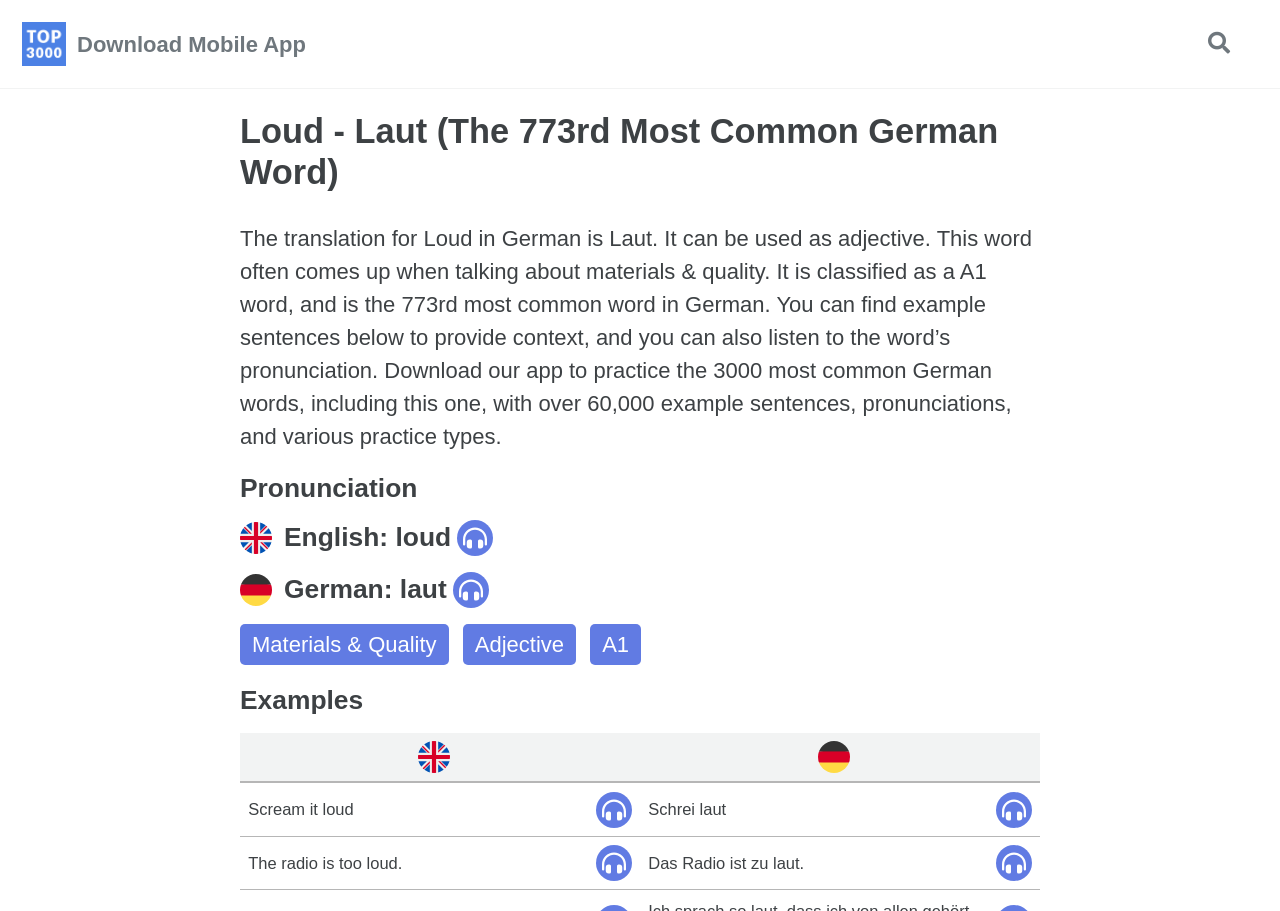Analyze the image and provide a detailed answer to the question: What is the topic related to the word 'Laut'?

The webpage mentions that the word 'Laut' often comes up when talking about materials and quality, indicating that it is related to this topic.